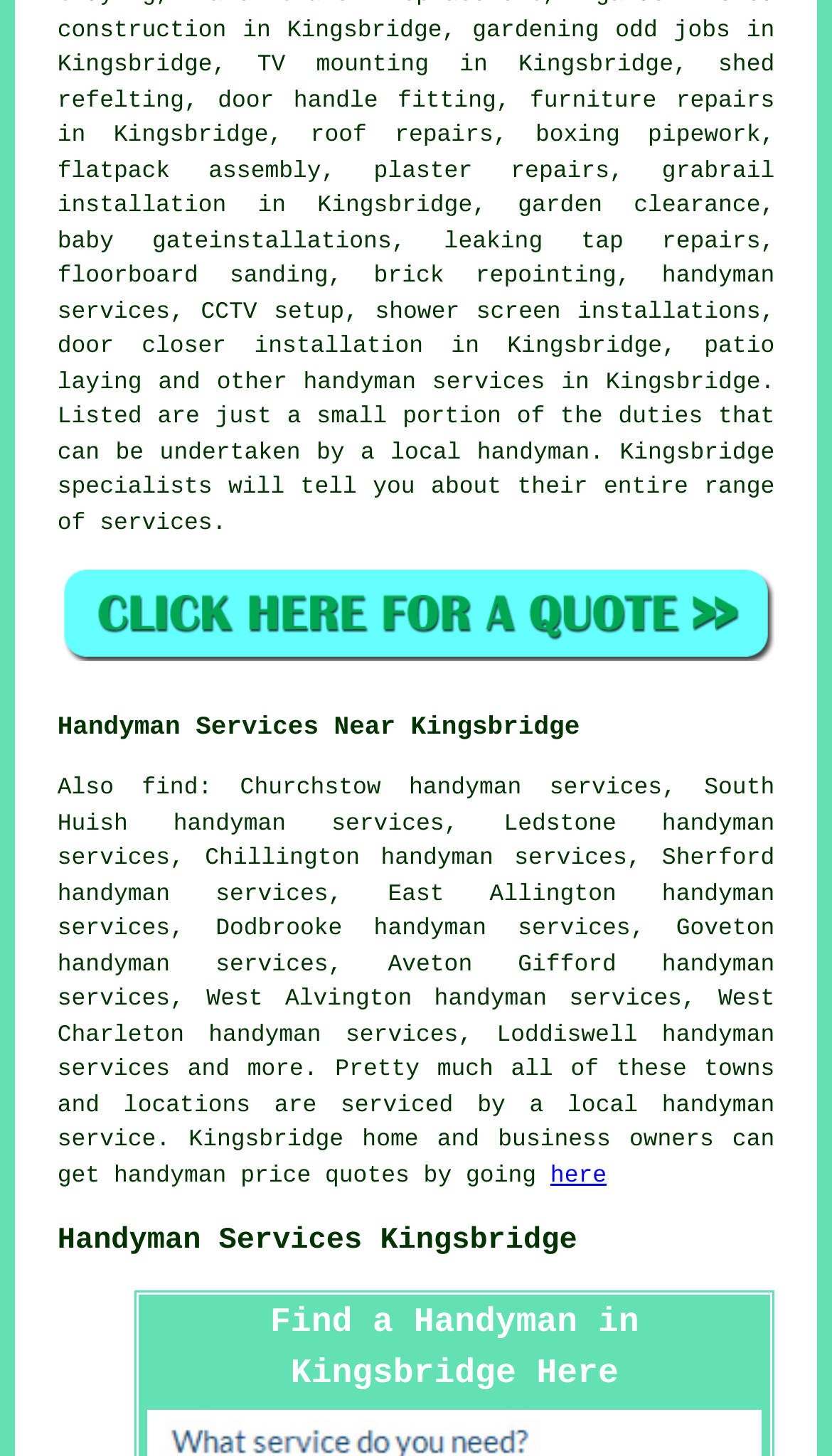How can I get a quote for handyman services in Kingsbridge?
Please answer the question with a single word or phrase, referencing the image.

Click here